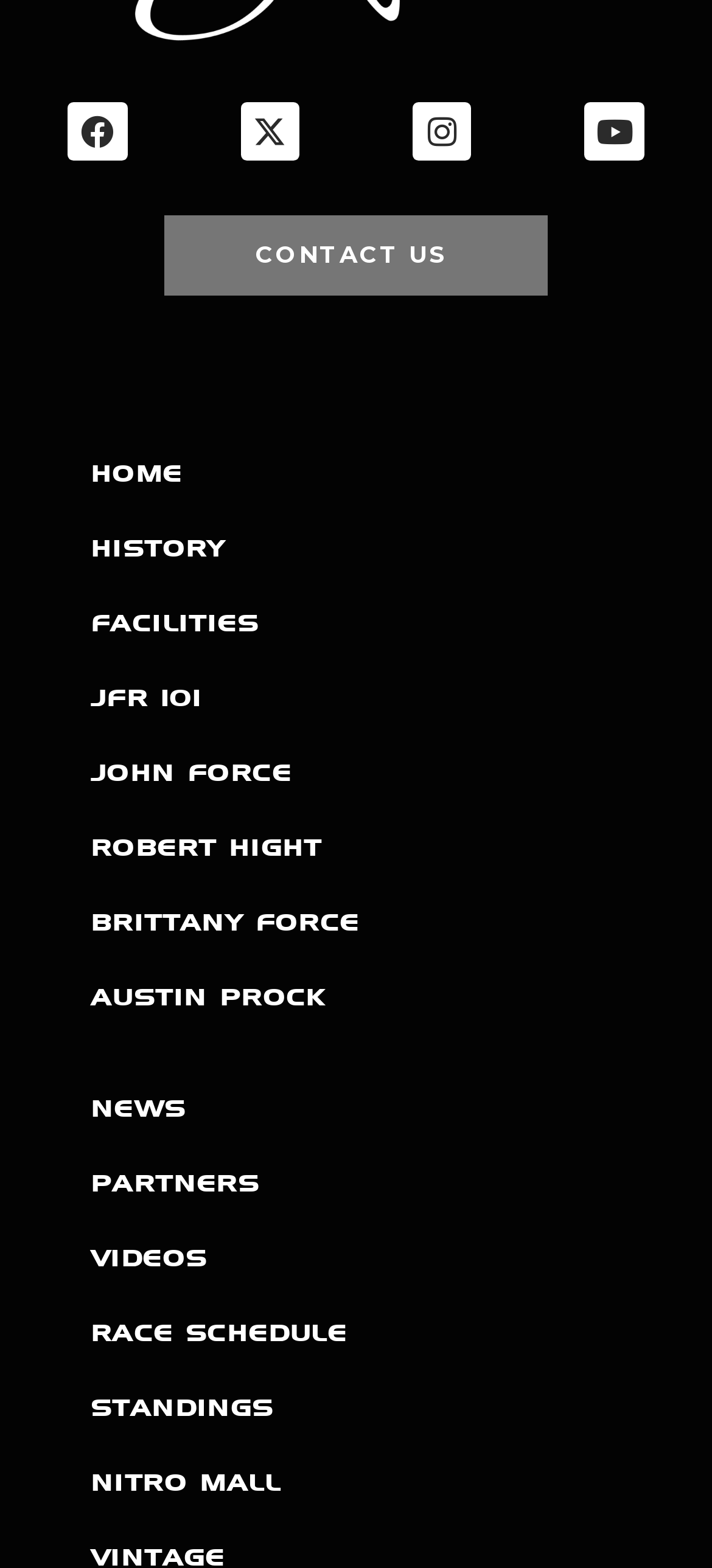What social media platforms are available?
Please provide a single word or phrase based on the screenshot.

Facebook, Twitter, Instagram, Youtube